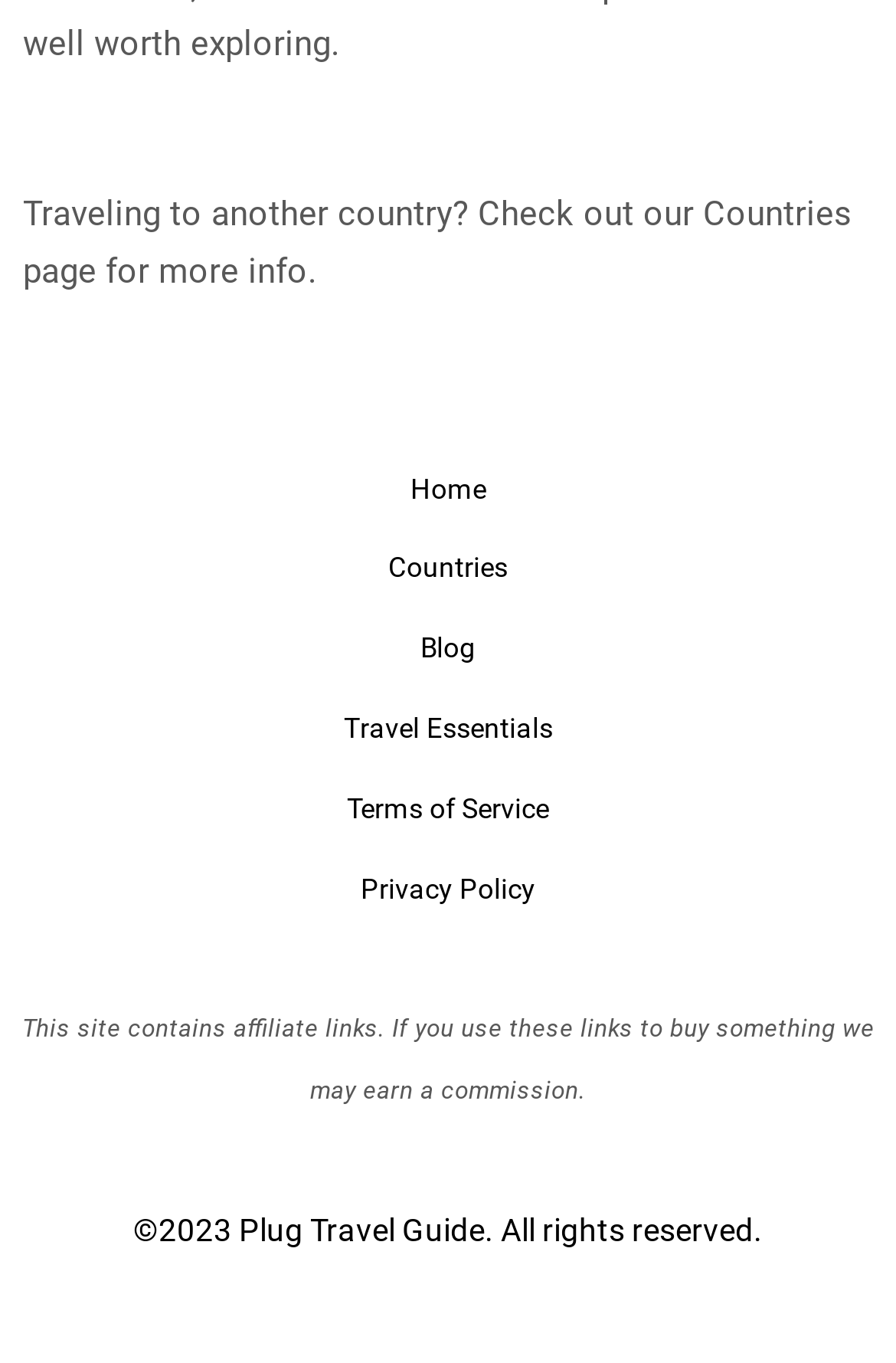From the screenshot, find the bounding box of the UI element matching this description: "Lagrangian Relaxation Computer Science 25%". Supply the bounding box coordinates in the form [left, top, right, bottom], each a float between 0 and 1.

None